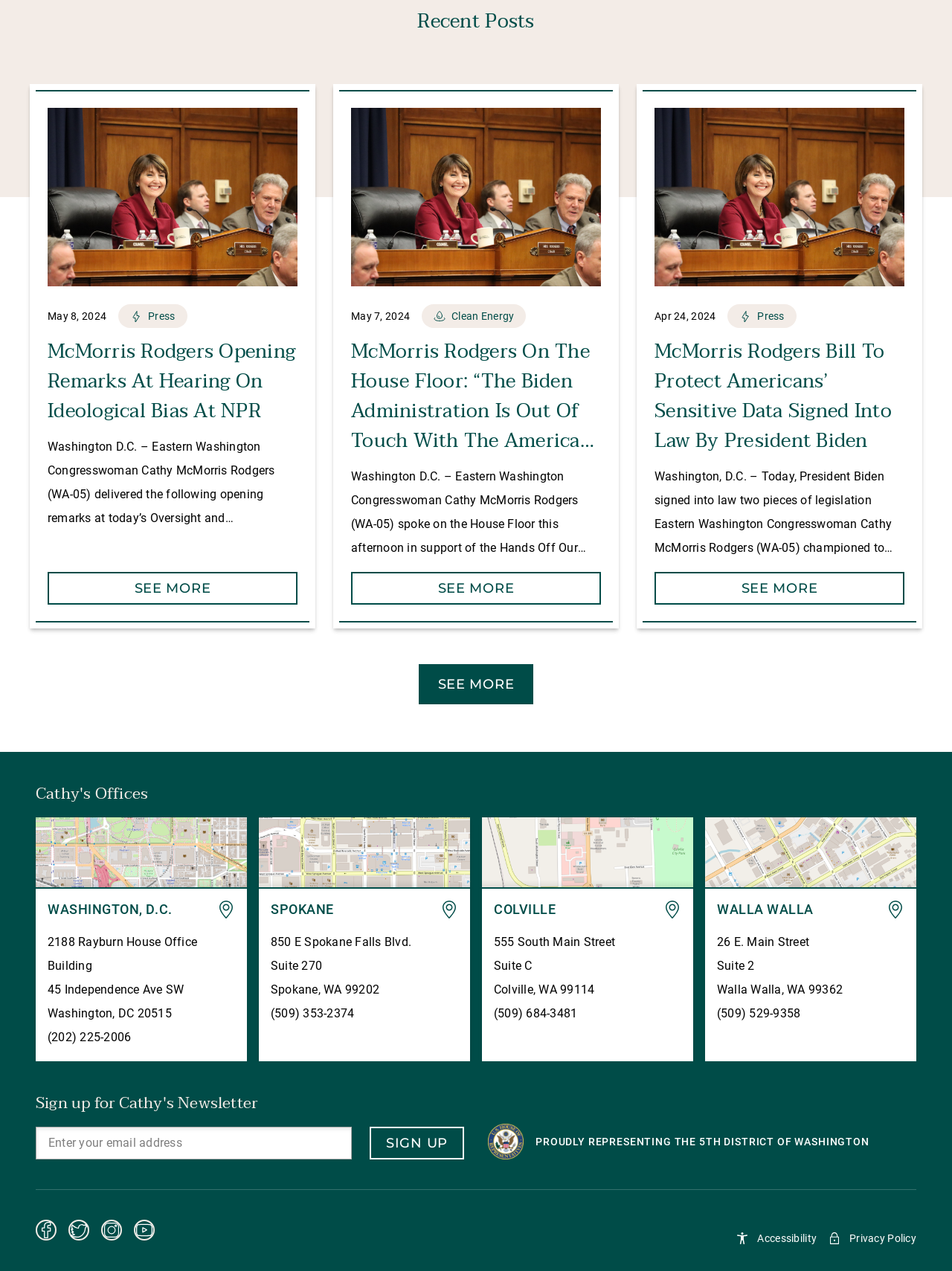Identify the bounding box coordinates for the UI element described as follows: name="email" placeholder="Enter your email address". Use the format (top-left x, top-left y, bottom-right x, bottom-right y) and ensure all values are floating point numbers between 0 and 1.

[0.051, 0.89, 0.356, 0.909]